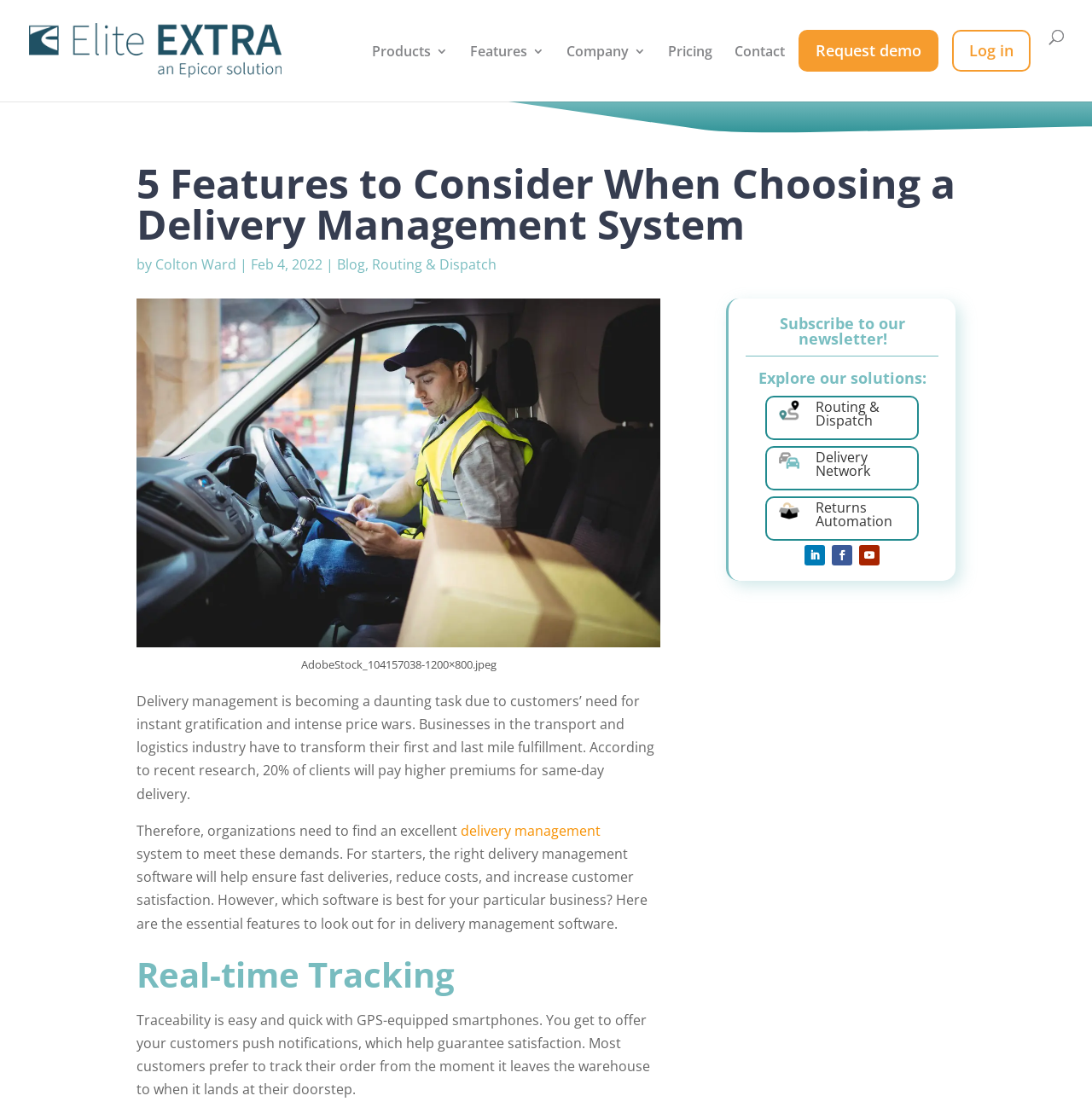Identify the bounding box coordinates of the region I need to click to complete this instruction: "Request a demo".

[0.739, 0.027, 0.859, 0.091]